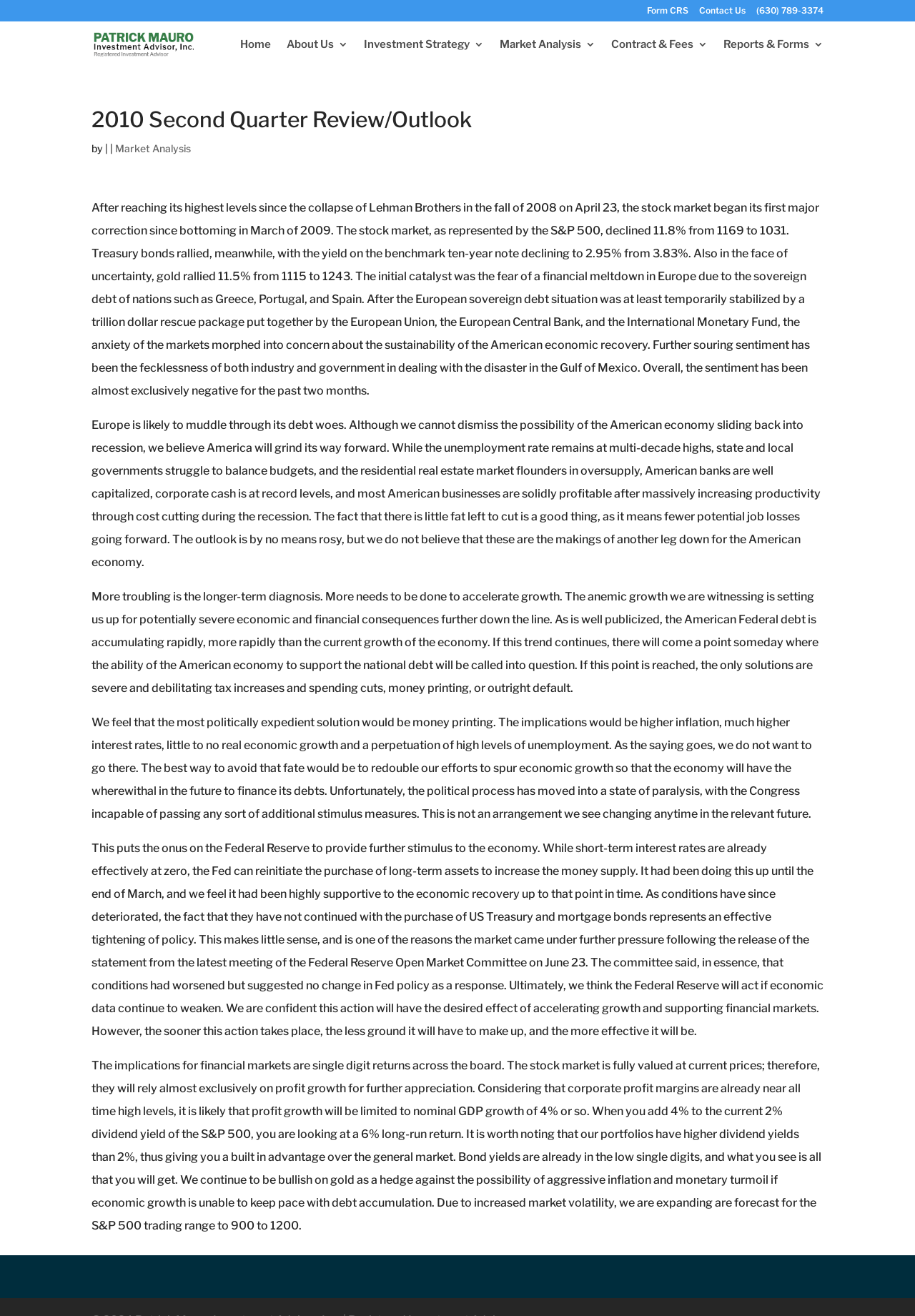Determine the bounding box coordinates for the clickable element required to fulfill the instruction: "Click on the 'Patrick Mauro Investment Advisor, Inc. | Registered Investment Advisor' link". Provide the coordinates as four float numbers between 0 and 1, i.e., [left, top, right, bottom].

[0.102, 0.028, 0.224, 0.038]